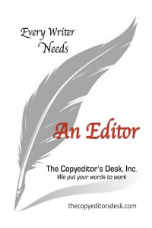What is the illustration symbolizing?
Please provide a single word or phrase based on the screenshot.

writing and creativity